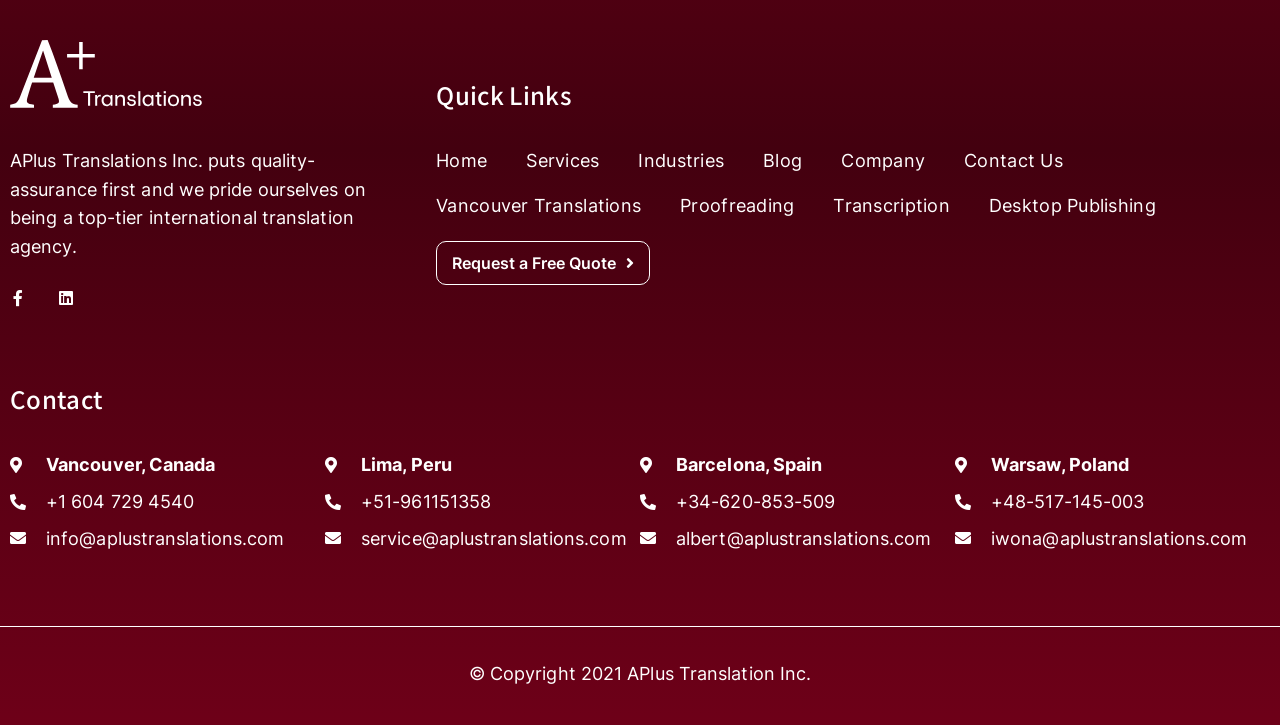Please find the bounding box for the following UI element description. Provide the coordinates in (top-left x, top-left y, bottom-right x, bottom-right y) format, with values between 0 and 1: +1 604 729 4540

[0.008, 0.673, 0.254, 0.712]